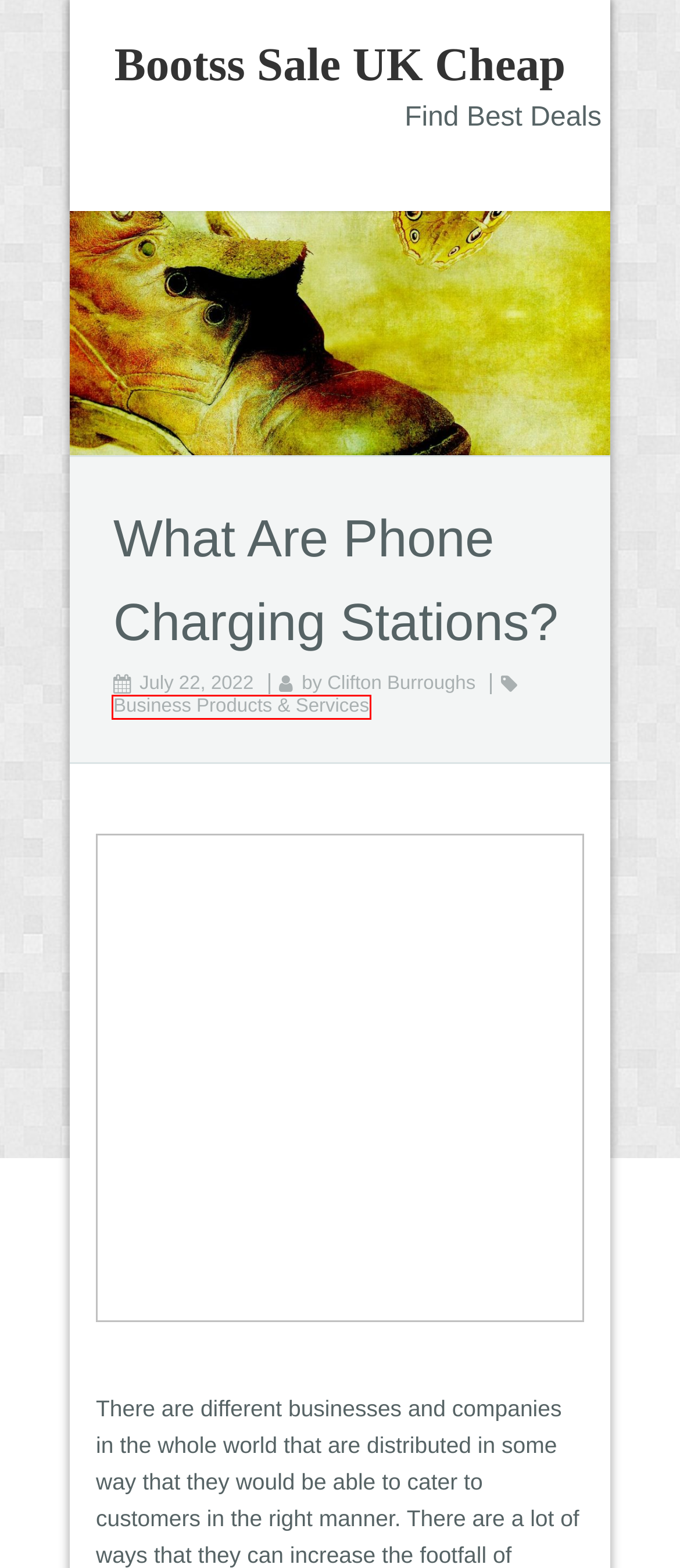You are provided with a screenshot of a webpage where a red rectangle bounding box surrounds an element. Choose the description that best matches the new webpage after clicking the element in the red bounding box. Here are the choices:
A. Benefits Of Hiring Video Production Company – Bootss Sale UK Cheap
B. Heating Installation System: – Bootss Sale UK Cheap
C. Bootss Sale UK Cheap – Find Best Deals
D. Clifton Burroughs – Bootss Sale UK Cheap
E. Business Products & Services – Bootss Sale UK Cheap
F. Mobile Phone Charging Station Hire Throughout Australia
G. How To Work On Your Wellness? – Bootss Sale UK Cheap
H. Servicing And Manufacturing Capacity Of Accessories And Machinery – Bootss Sale UK Cheap

E